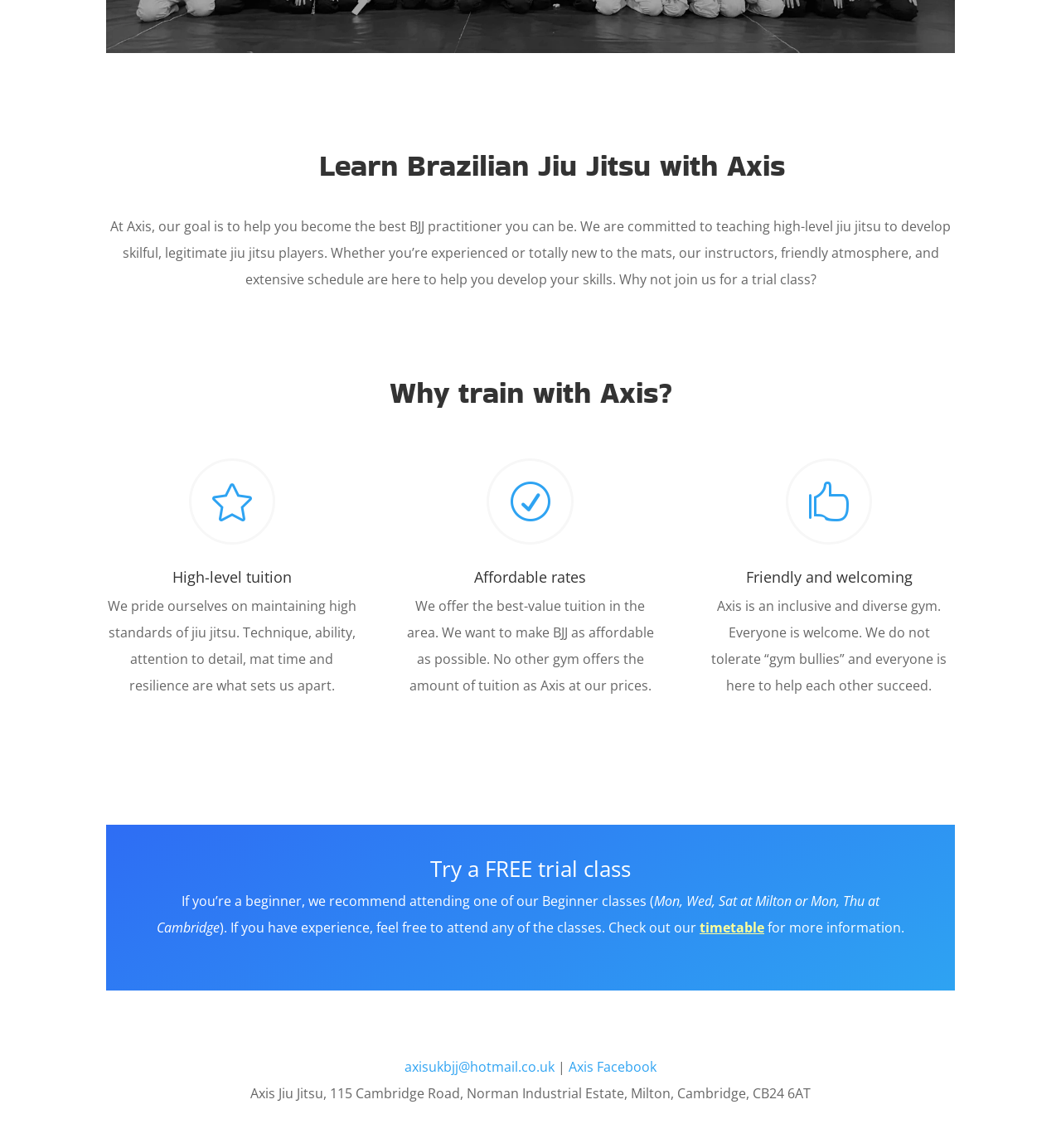Determine the bounding box for the described UI element: "Axis Facebook".

[0.536, 0.922, 0.619, 0.937]